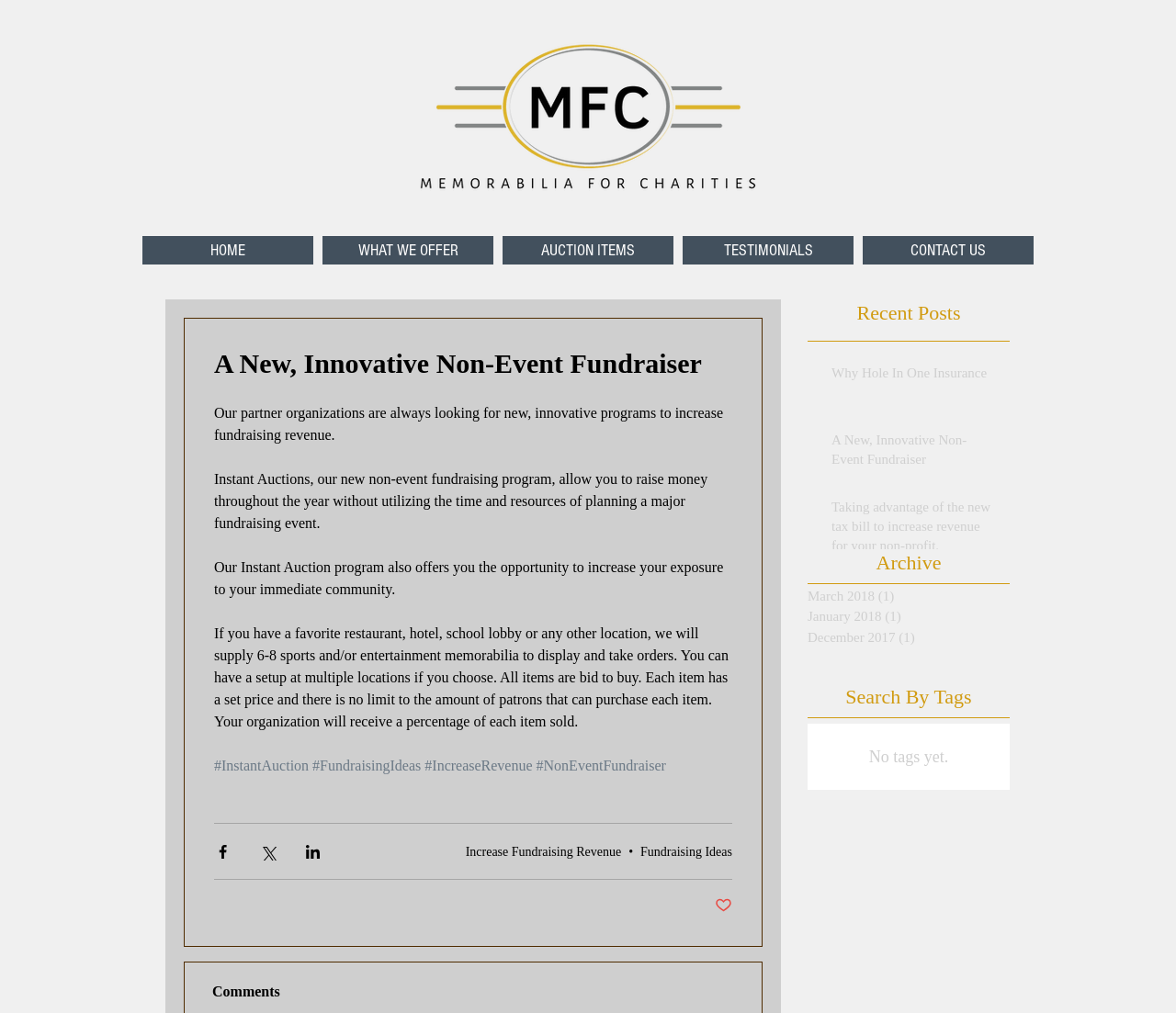Identify and generate the primary title of the webpage.

A New, Innovative Non-Event Fundraiser